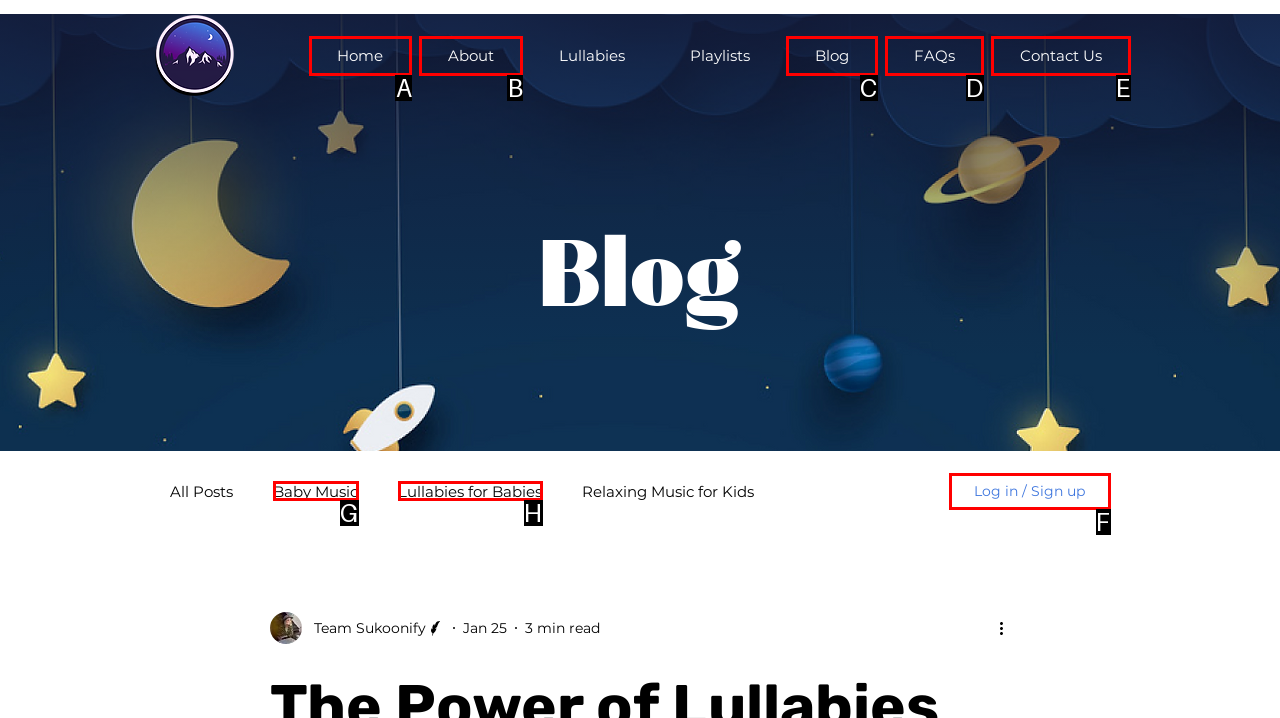Tell me which one HTML element best matches the description: Home Answer with the option's letter from the given choices directly.

A